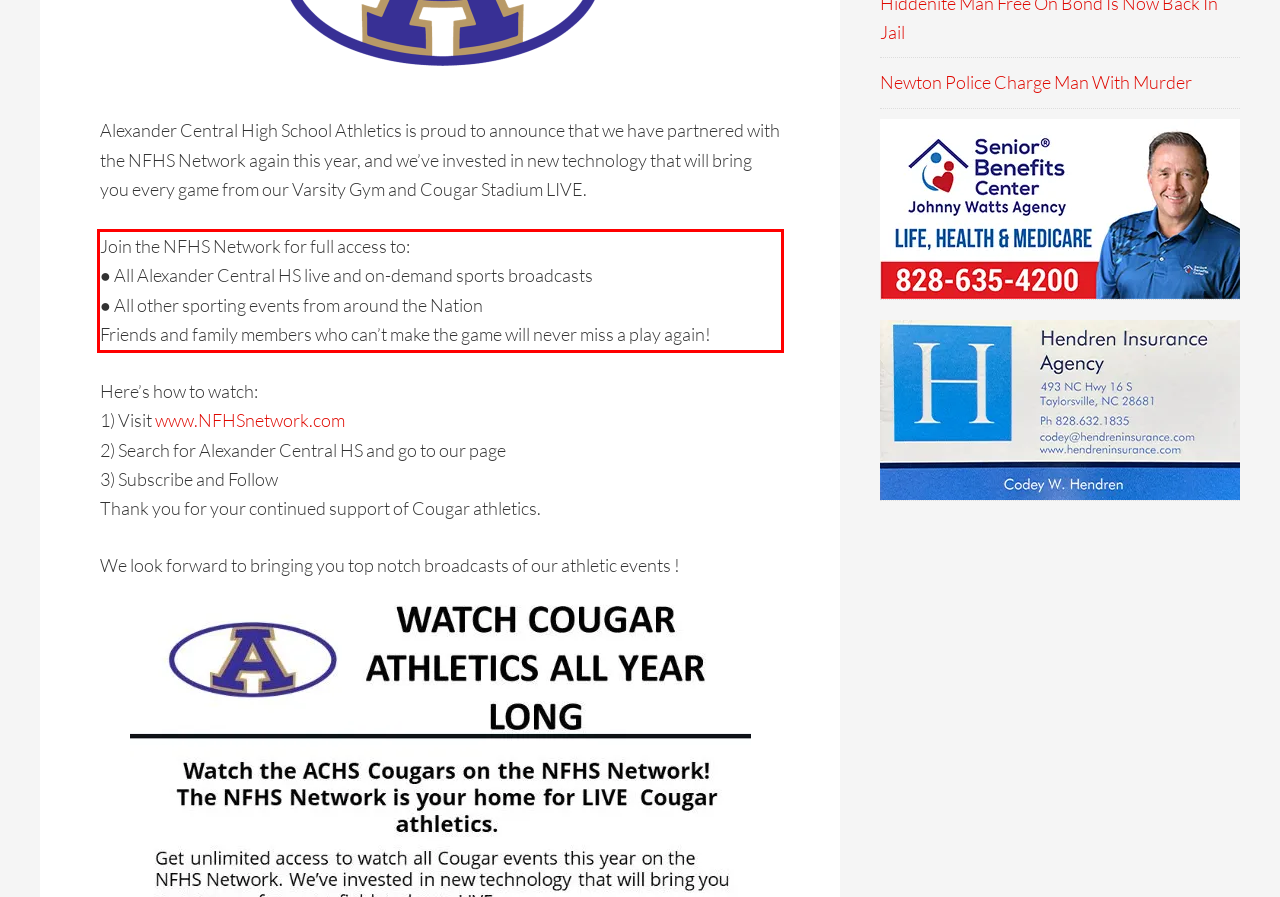Please perform OCR on the text content within the red bounding box that is highlighted in the provided webpage screenshot.

Join the NFHS Network for full access to: ● All Alexander Central HS live and on-demand sports broadcasts ● All other sporting events from around the Nation Friends and family members who can’t make the game will never miss a play again!